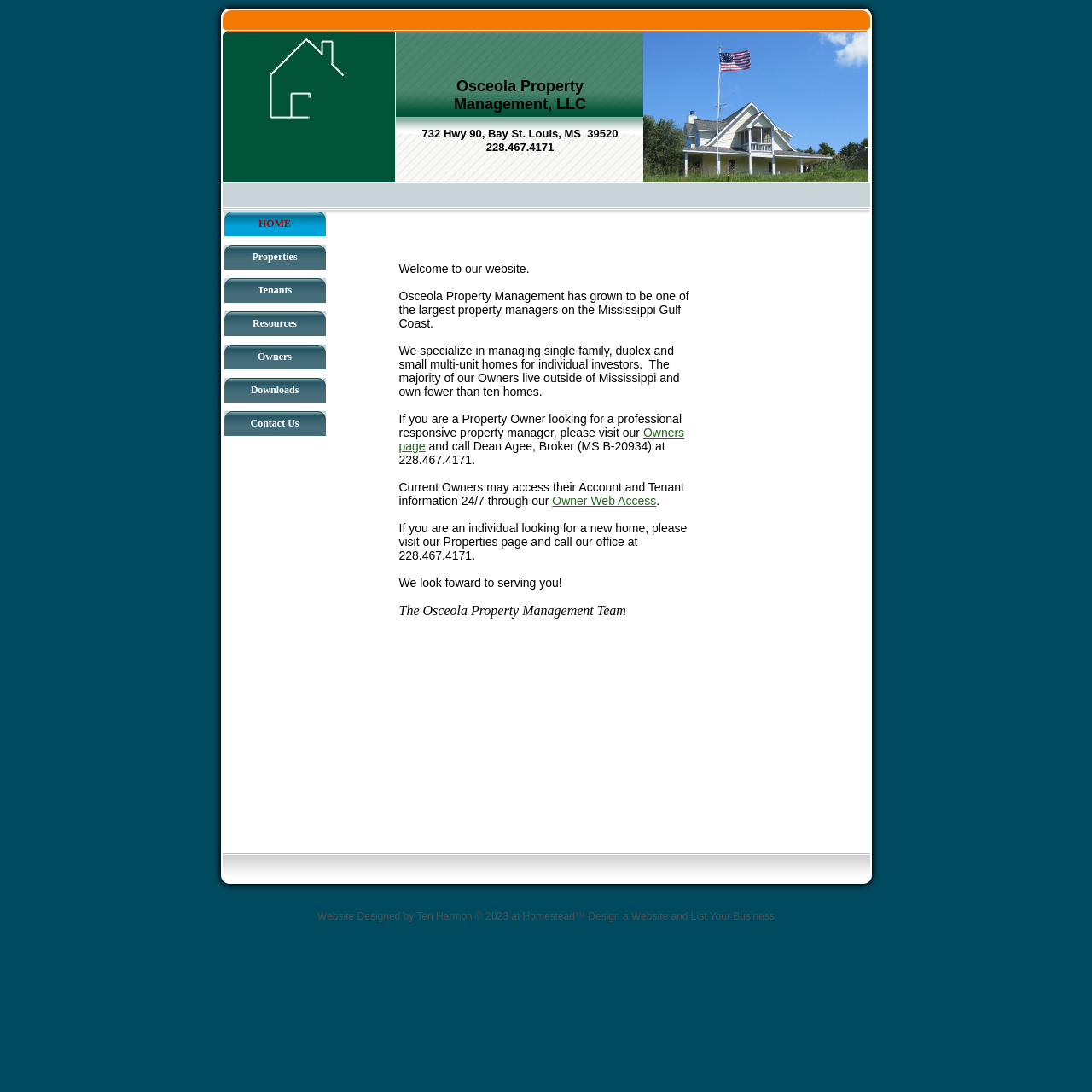Utilize the details in the image to give a detailed response to the question: What is the phone number of the company?

I found the answer by looking at the static text element with the content '228.467.4171' located at [0.445, 0.129, 0.507, 0.141]. This text is likely to be the phone number as it is displayed in a format typical of phone numbers.